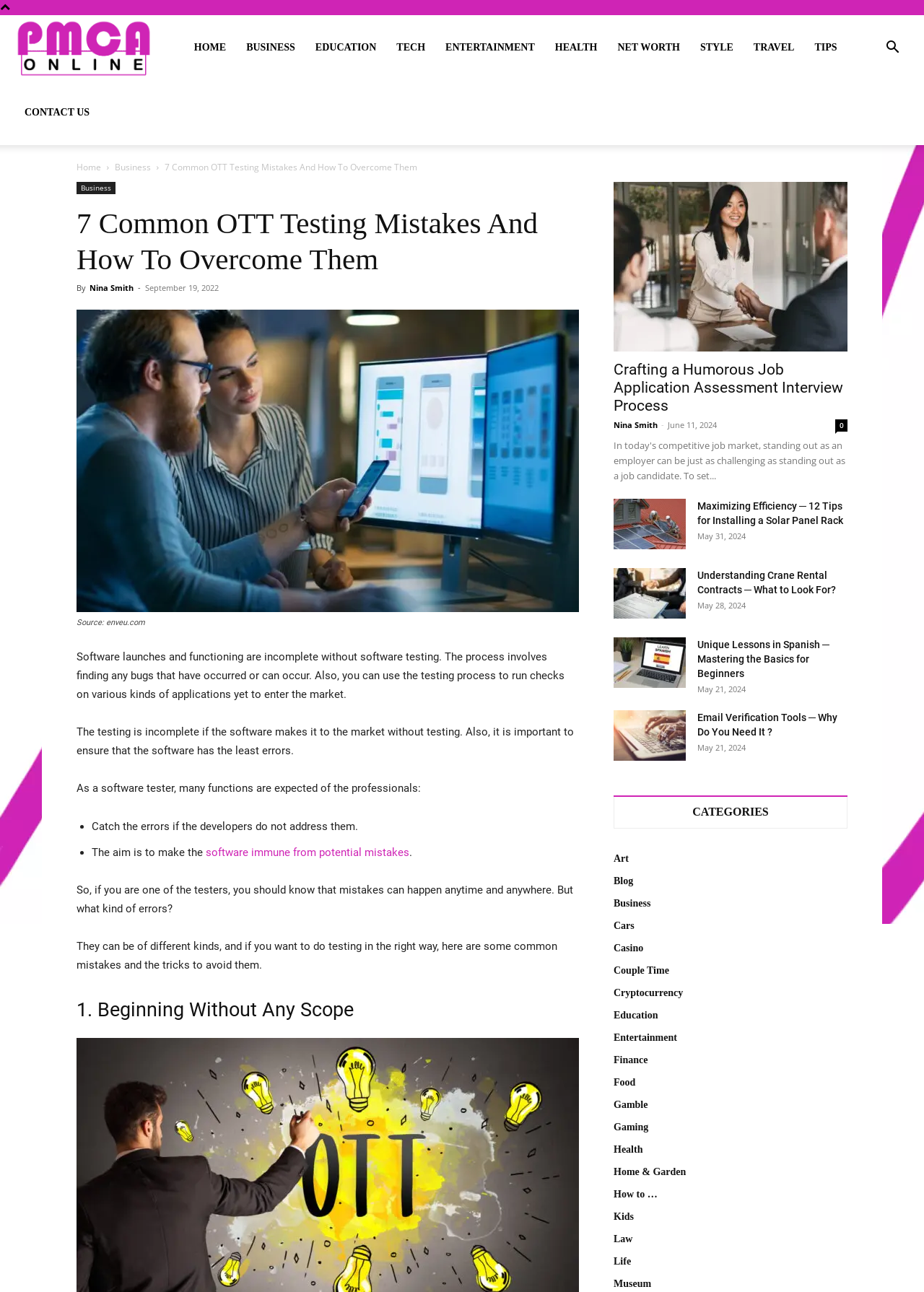What is the purpose of software testing?
Give a detailed response to the question by analyzing the screenshot.

The purpose of software testing is to find bugs or errors that may have occurred or can occur, as mentioned in the article.